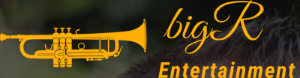Use a single word or phrase to answer the question: What type of font is used for 'Entertainment'?

Bold, modern font